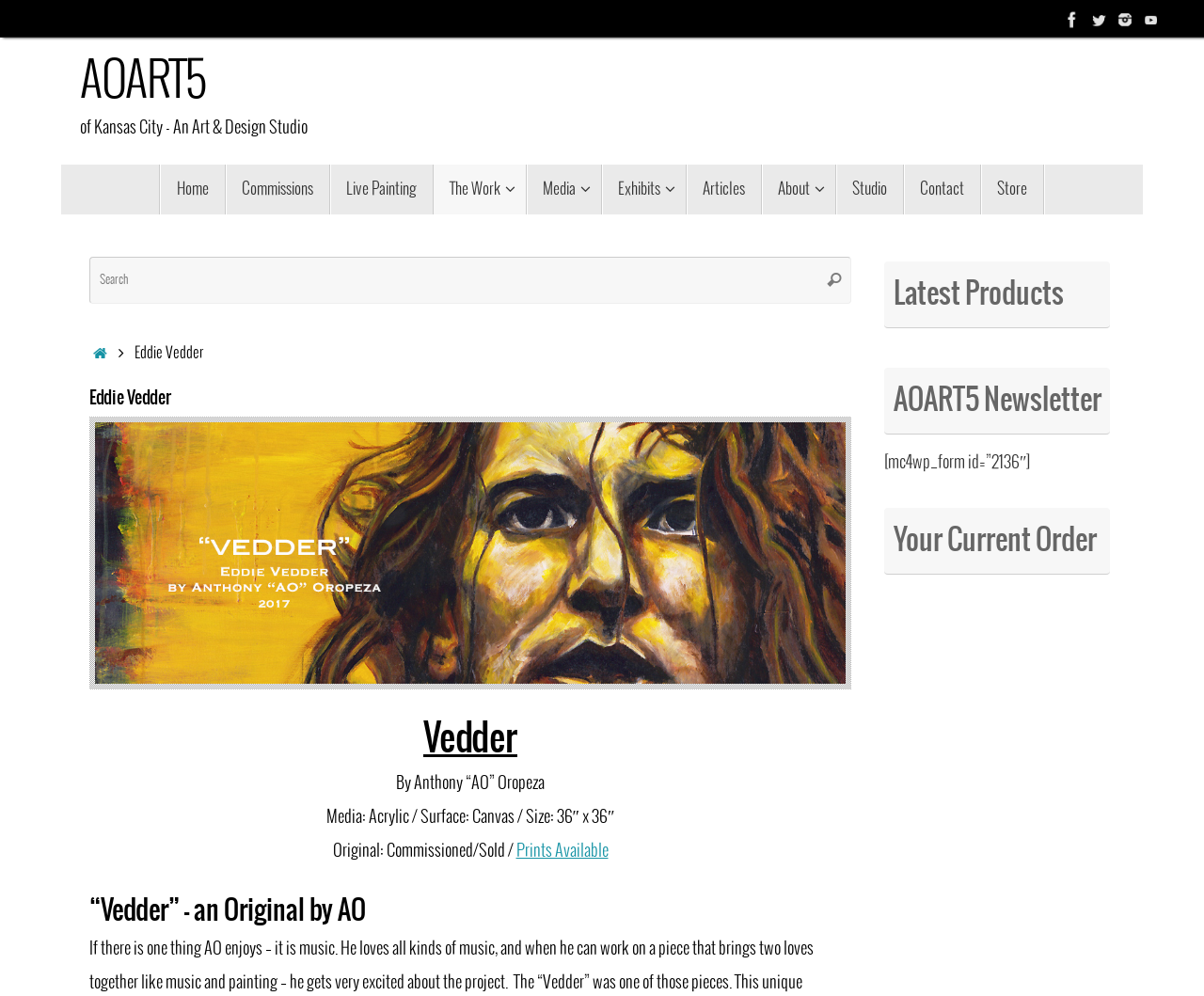Use a single word or phrase to answer the question: 
Is the original 'Vedder' artwork available for sale?

No